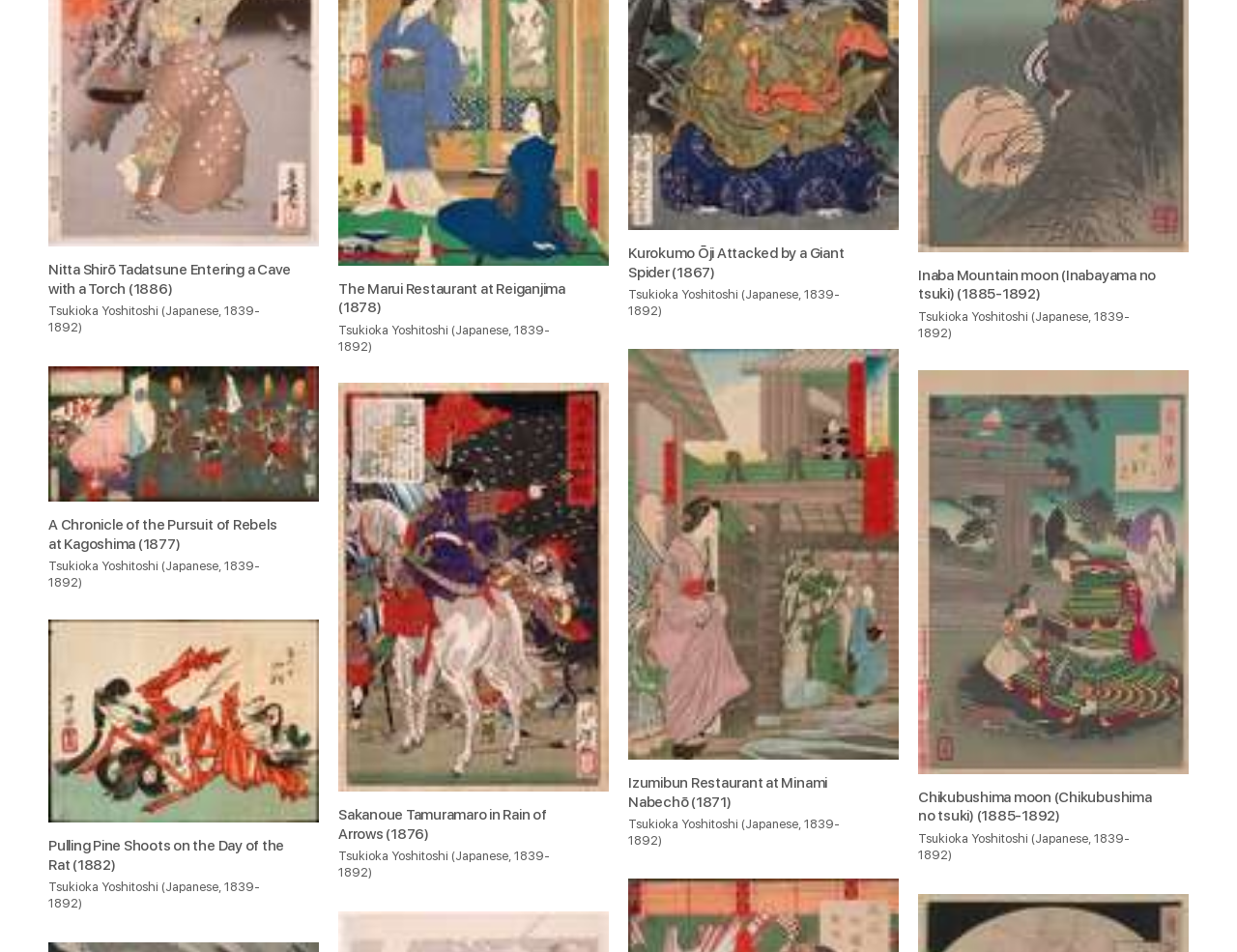Please specify the bounding box coordinates in the format (top-left x, top-left y, bottom-right x, bottom-right y), with values ranging from 0 to 1. Identify the bounding box for the UI component described as follows: Tsukioka Yoshitoshi

[0.742, 0.325, 0.831, 0.342]